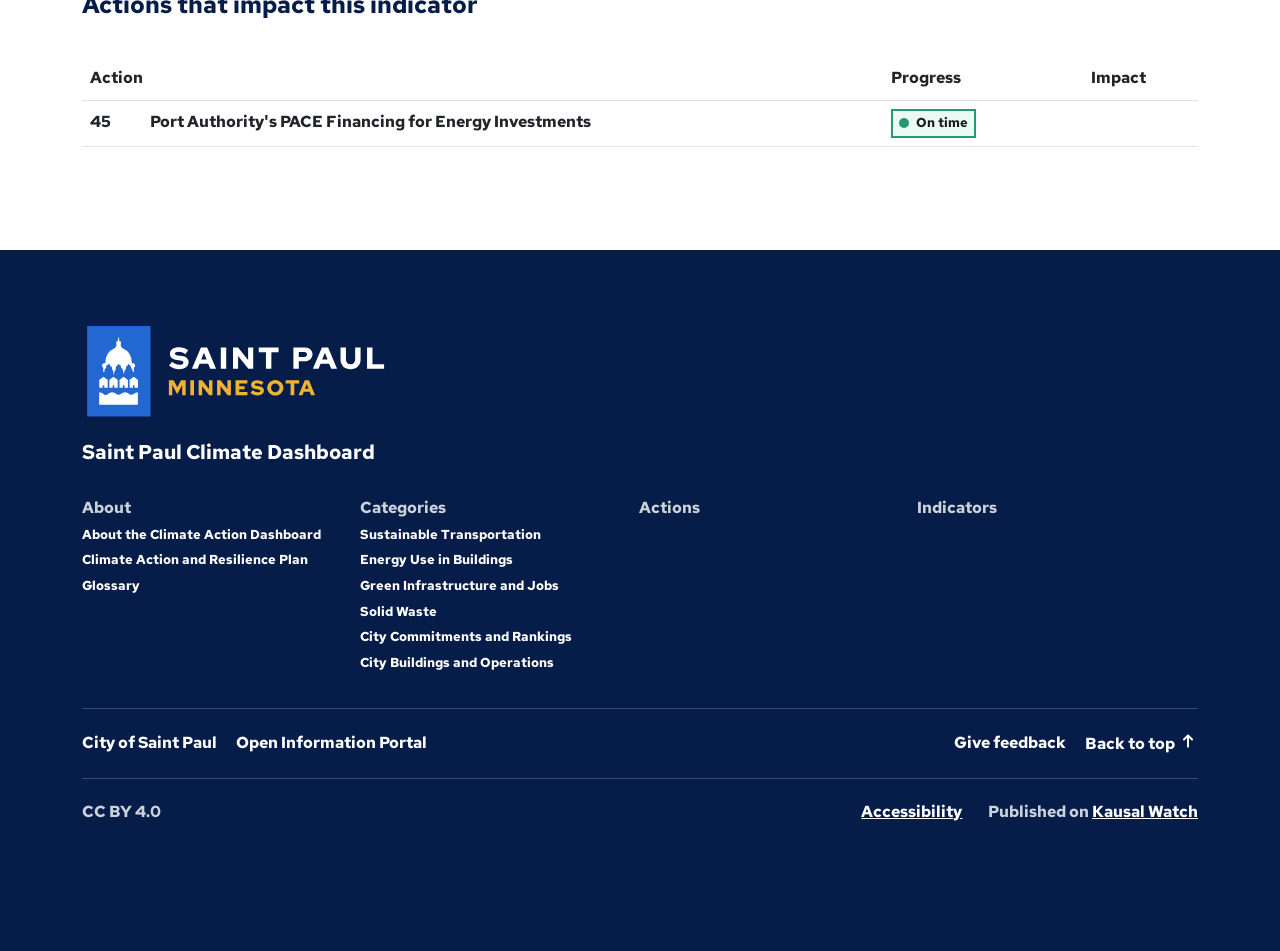Find the bounding box coordinates of the area that needs to be clicked in order to achieve the following instruction: "Click on the 'Back to top' button". The coordinates should be specified as four float numbers between 0 and 1, i.e., [left, top, right, bottom].

[0.848, 0.772, 0.936, 0.791]